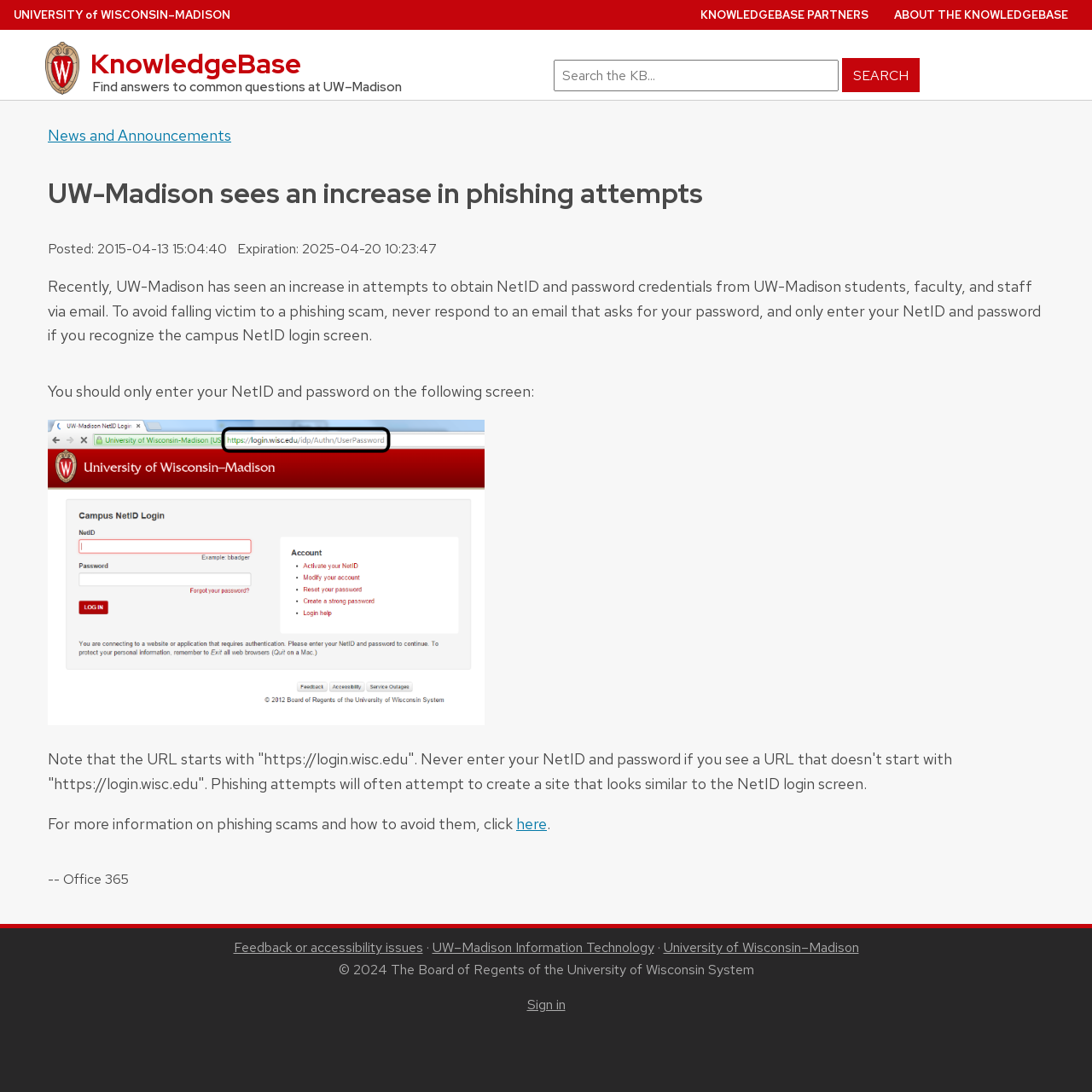Refer to the image and provide a thorough answer to this question:
What is the correct URL for the NetID login screen?

The webpage states that users should only enter their NetID and password on the NetID login screen, which has a URL that starts with 'https://login.wisc.edu'.